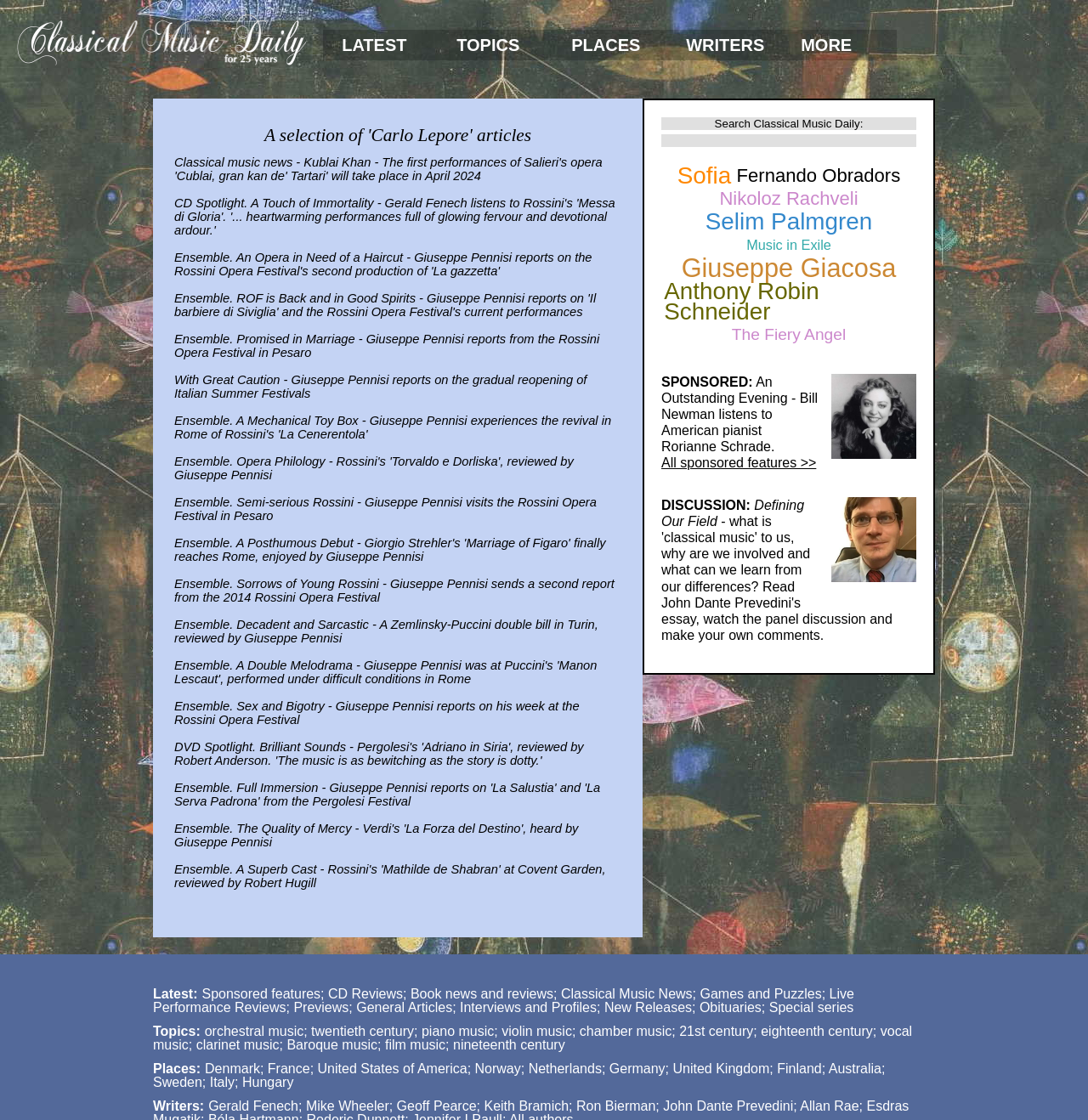Specify the bounding box coordinates for the region that must be clicked to perform the given instruction: "Explore the discussion on Defining Our Field".

[0.608, 0.444, 0.82, 0.574]